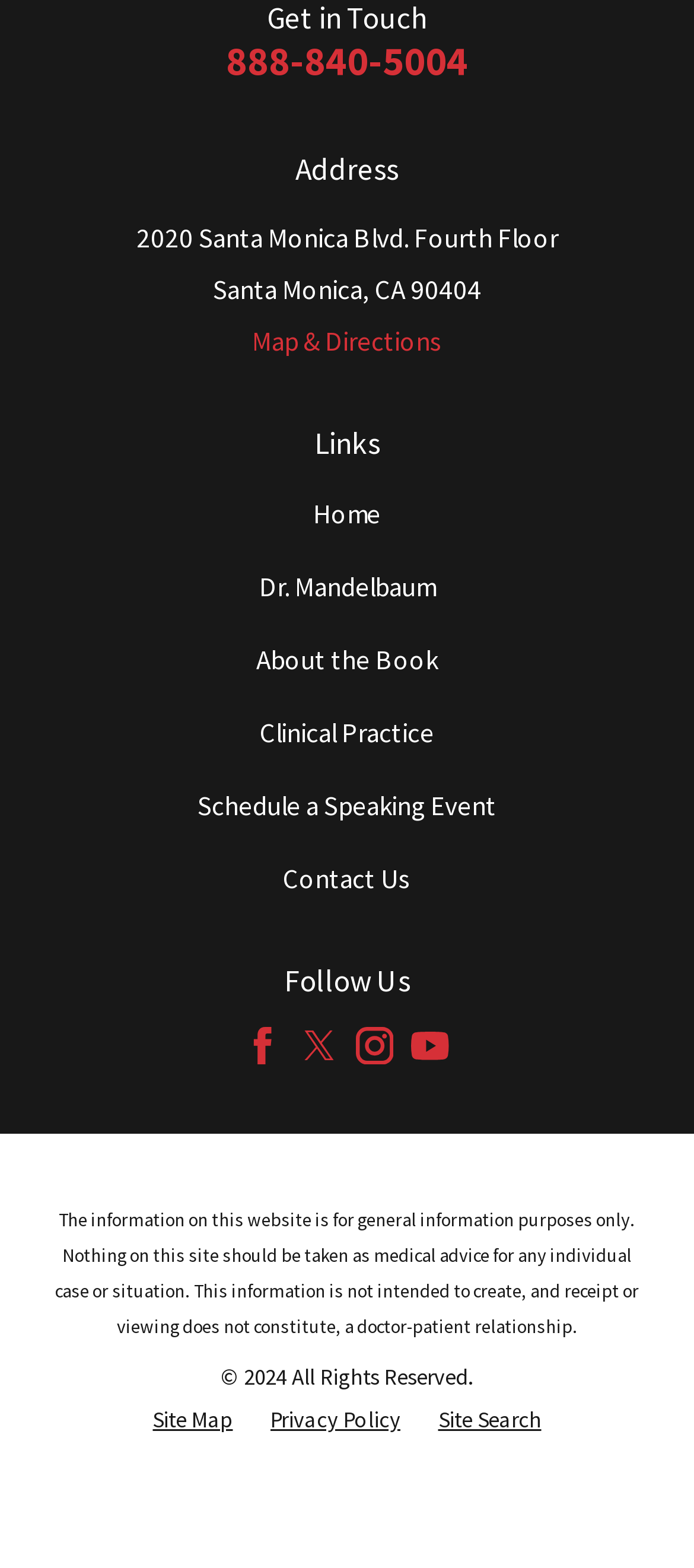Please provide a brief answer to the question using only one word or phrase: 
What is the address of the office?

2020 Santa Monica Blvd. Fourth Floor